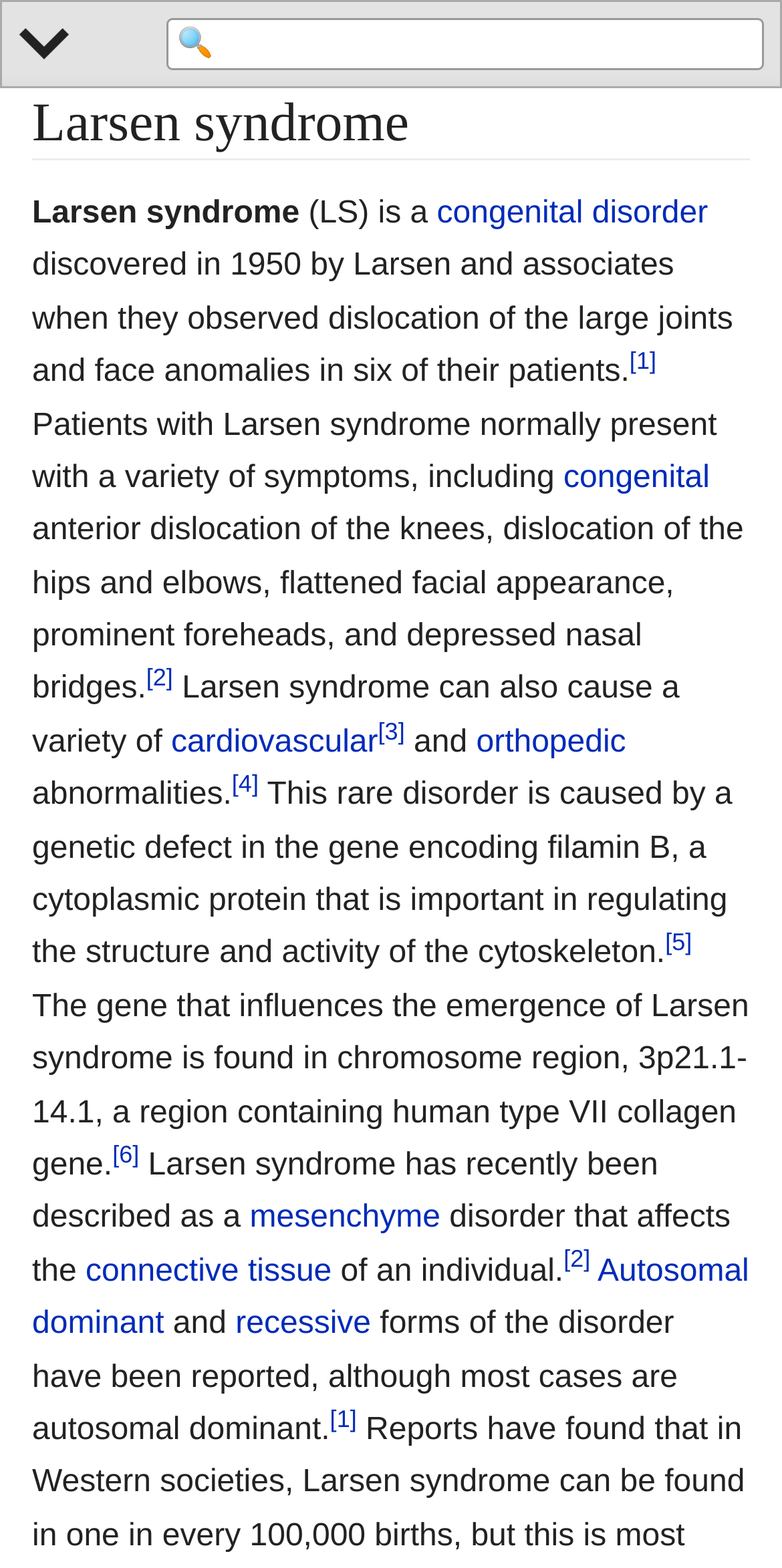Please specify the bounding box coordinates for the clickable region that will help you carry out the instruction: "Read the article".

None